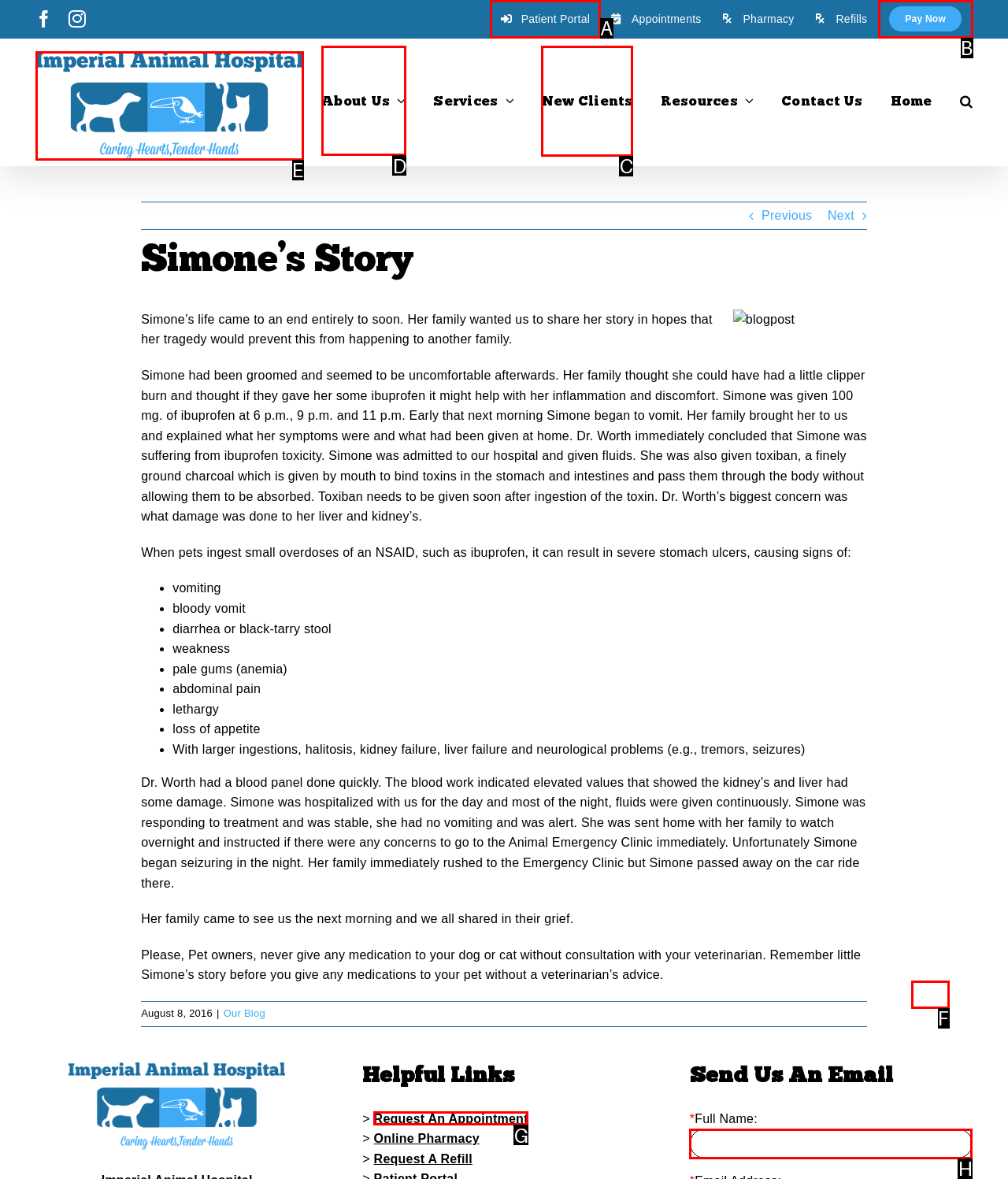To achieve the task: Go to the About Us page, which HTML element do you need to click?
Respond with the letter of the correct option from the given choices.

D